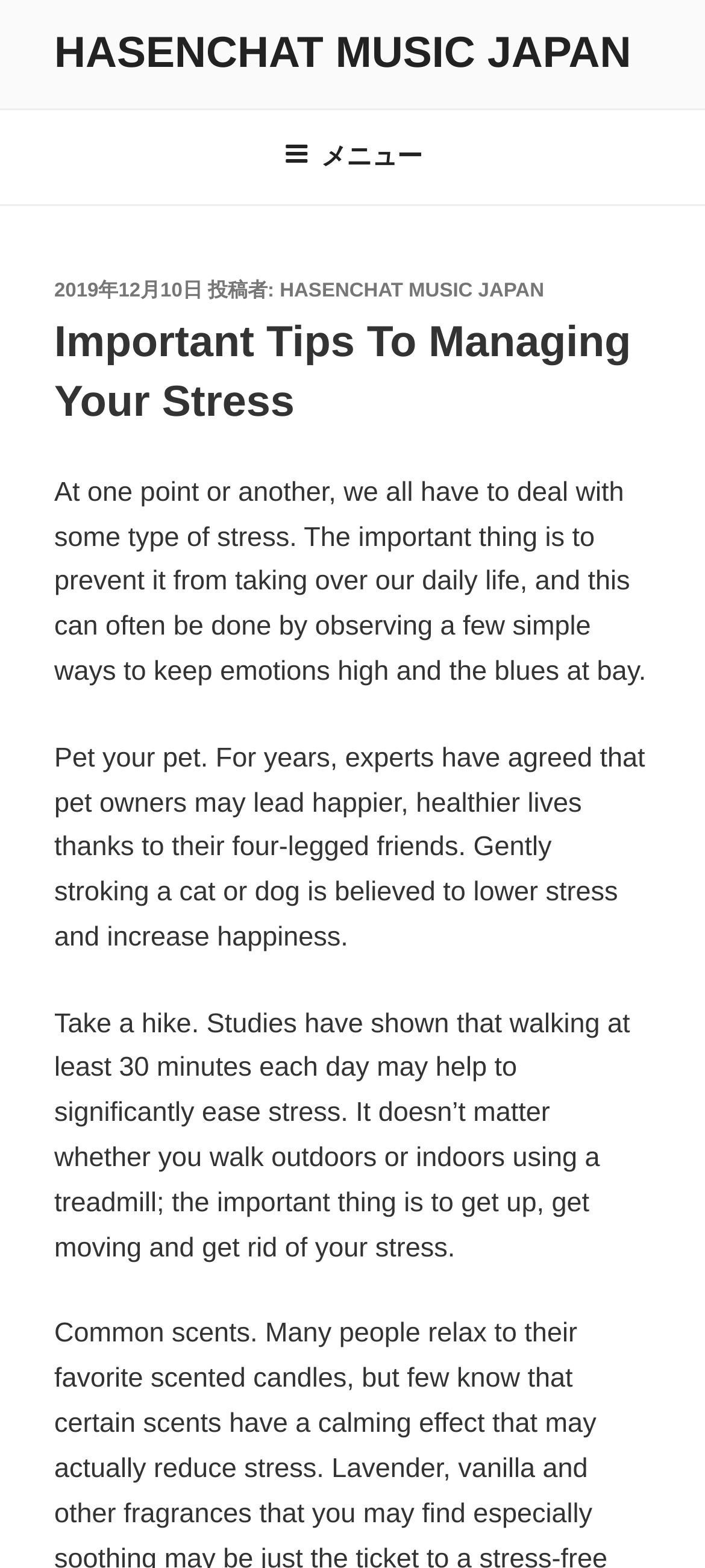How many stress-reducing tips are mentioned?
Refer to the image and answer the question using a single word or phrase.

3